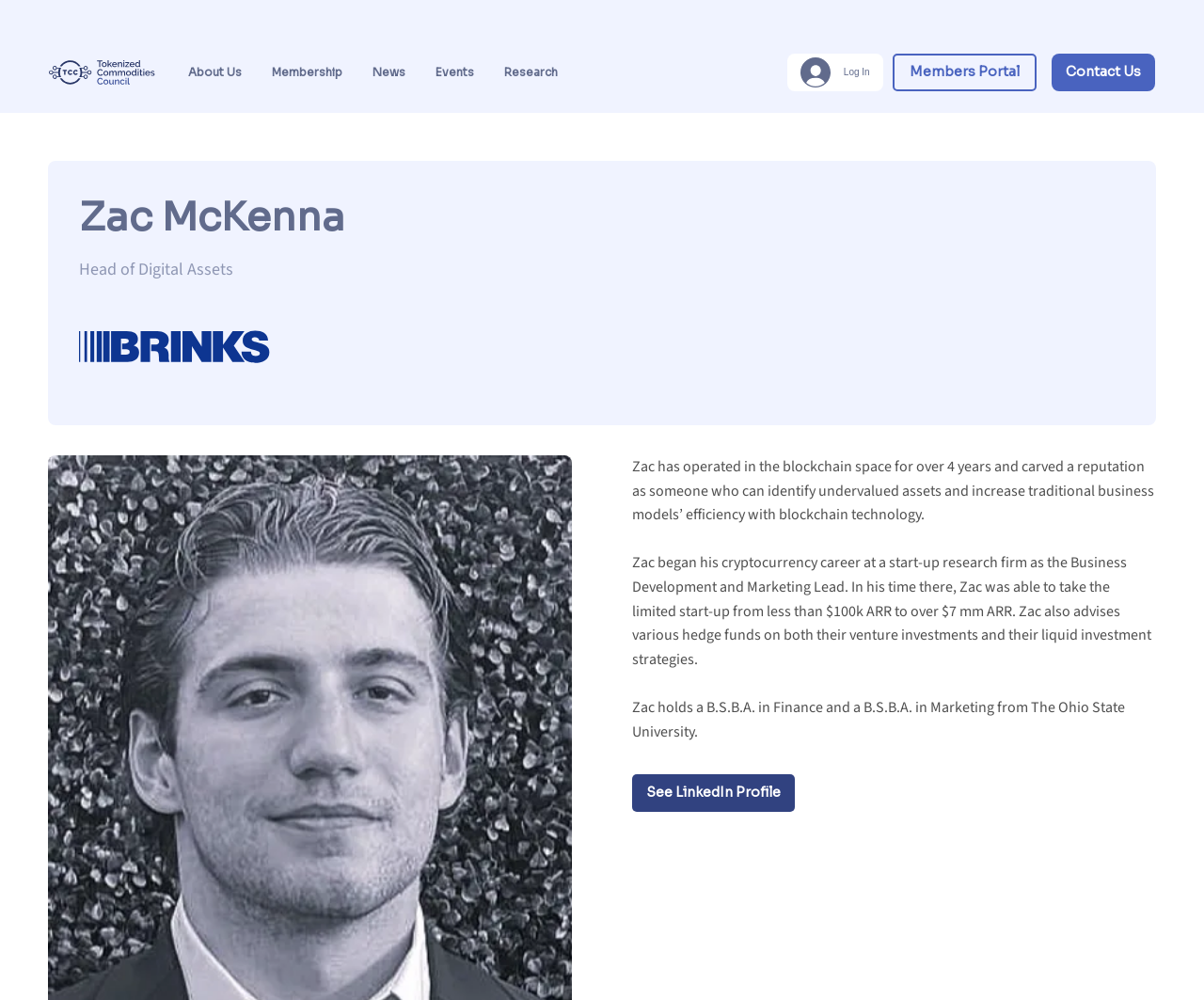Explain the features and main sections of the webpage comprehensively.

The webpage is about Zac McKenna, the Head of Digital Assets. At the top left corner, there is a Tokenized Commodities Council Logo. Below the logo, there is a navigation menu with links to "About Us", "Membership", "News", "Events", and "Research". 

To the right of the navigation menu, there are three links: "Contact Us", "Members Portal", and a "Log In" button with a small icon. 

The main content of the webpage is about Zac McKenna's profile. His name "Zac McKenna" is displayed prominently at the top, followed by his title "Head of Digital Assets". Below his title, there is a brief description of Zac's experience in the blockchain space, including his achievements and career milestones. 

Further down, there are more details about Zac's background, including his education and work experience. At the bottom, there is a link to his LinkedIn profile.